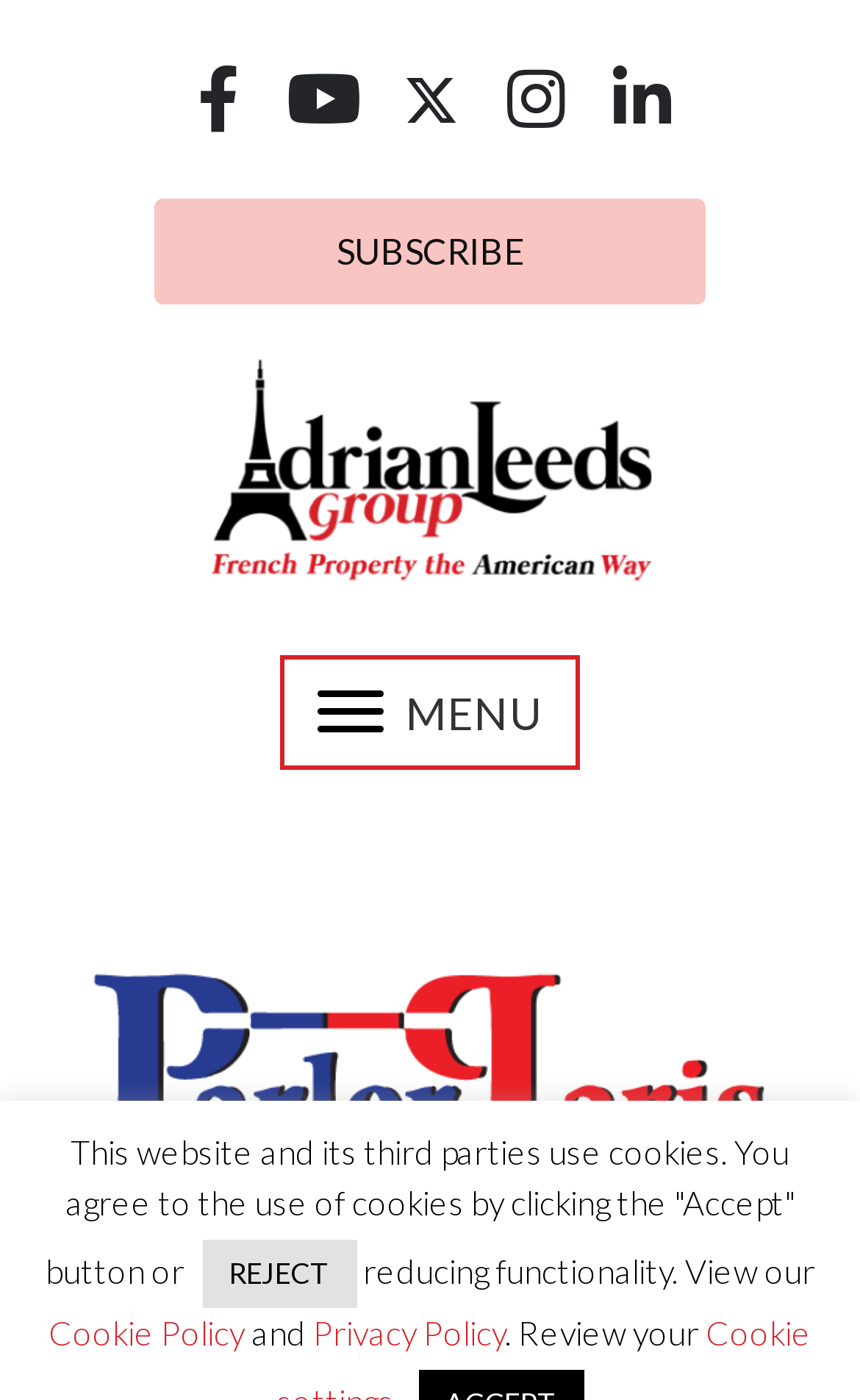Given the description of the UI element: "alt="Adrian Leeds Group logo" title="ALG-logo@2x"", predict the bounding box coordinates in the form of [left, top, right, bottom], with each value being a float between 0 and 1.

[0.222, 0.311, 0.778, 0.349]